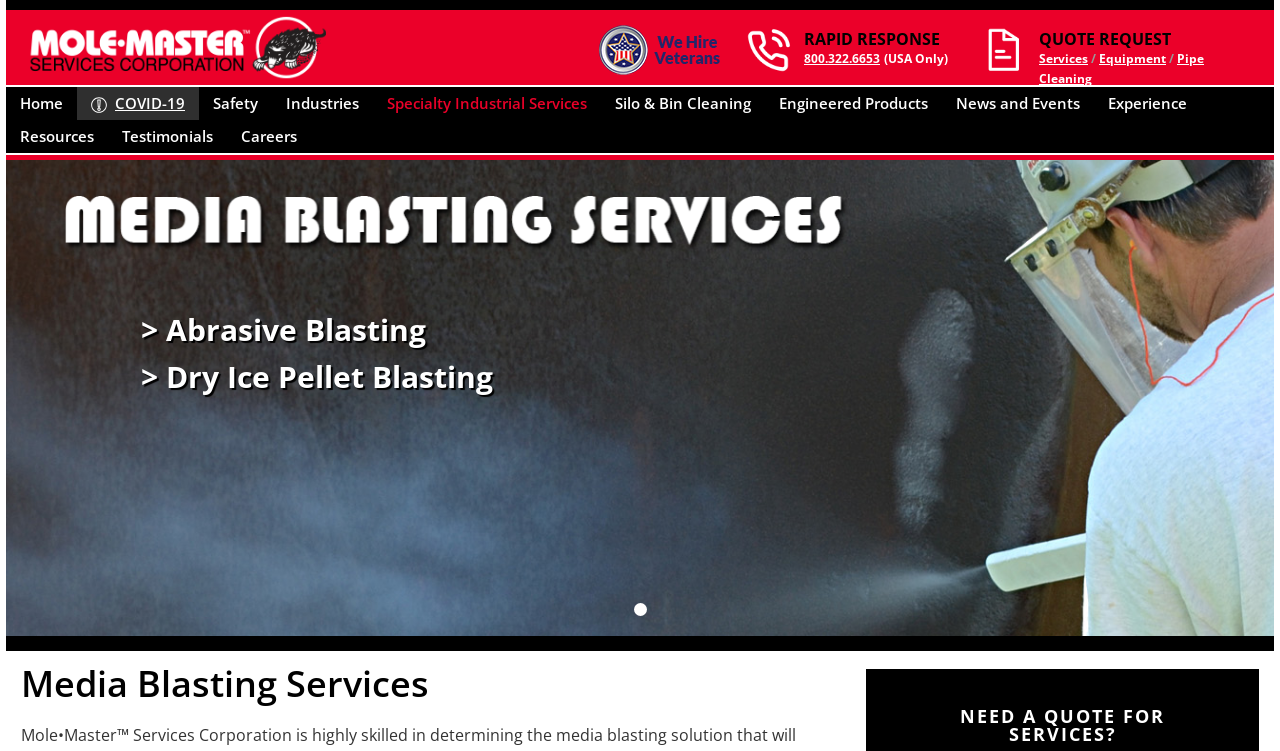What is the service mentioned below 'Media Blasting Services'?
Use the information from the image to give a detailed answer to the question.

I found the service by looking at the section below the 'Media Blasting Services' heading, where it lists several services, and the first one is 'Abrasive Blasting'.